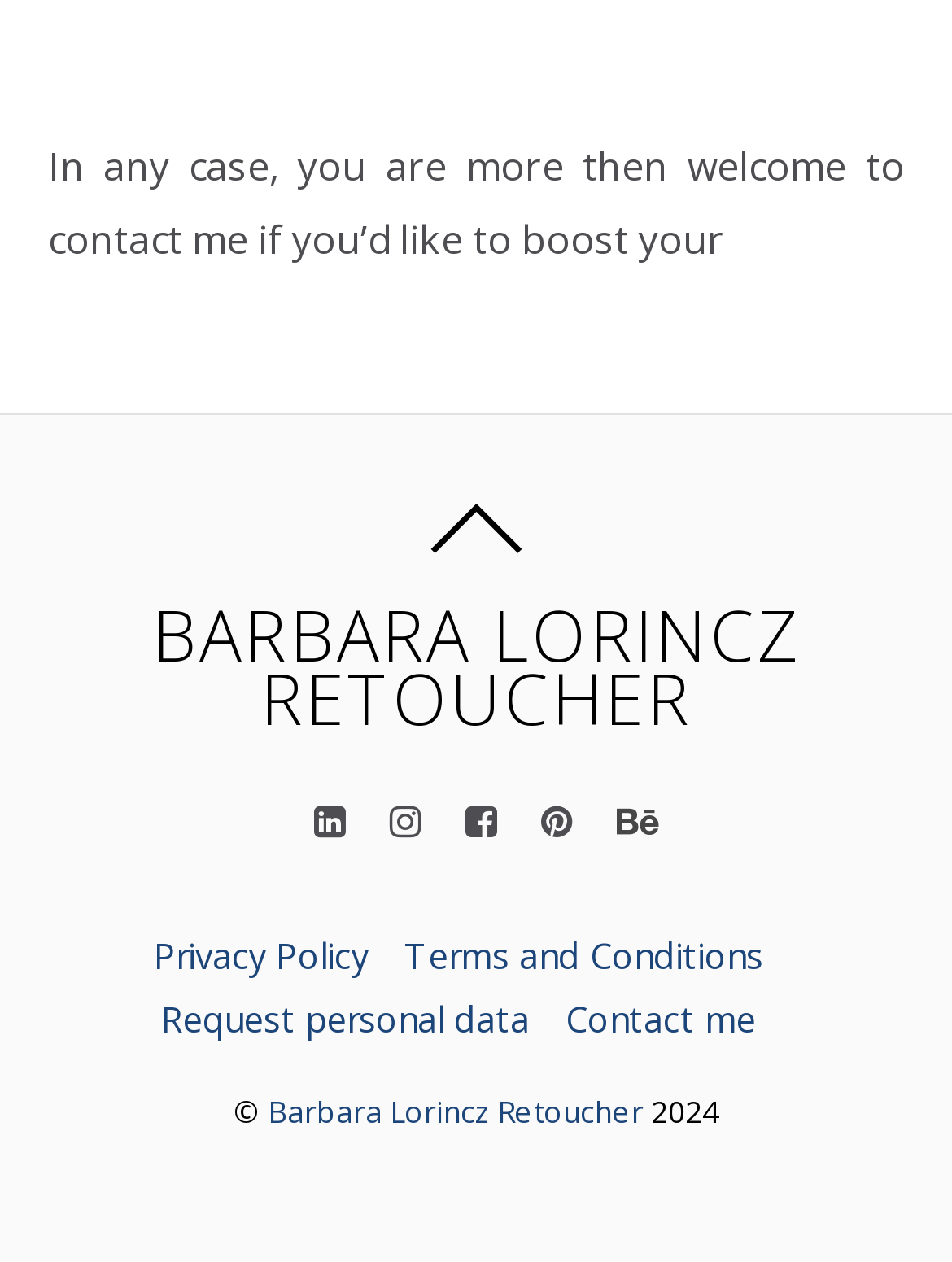What are the options to contact Barbara Lorincz?
Using the picture, provide a one-word or short phrase answer.

Three options